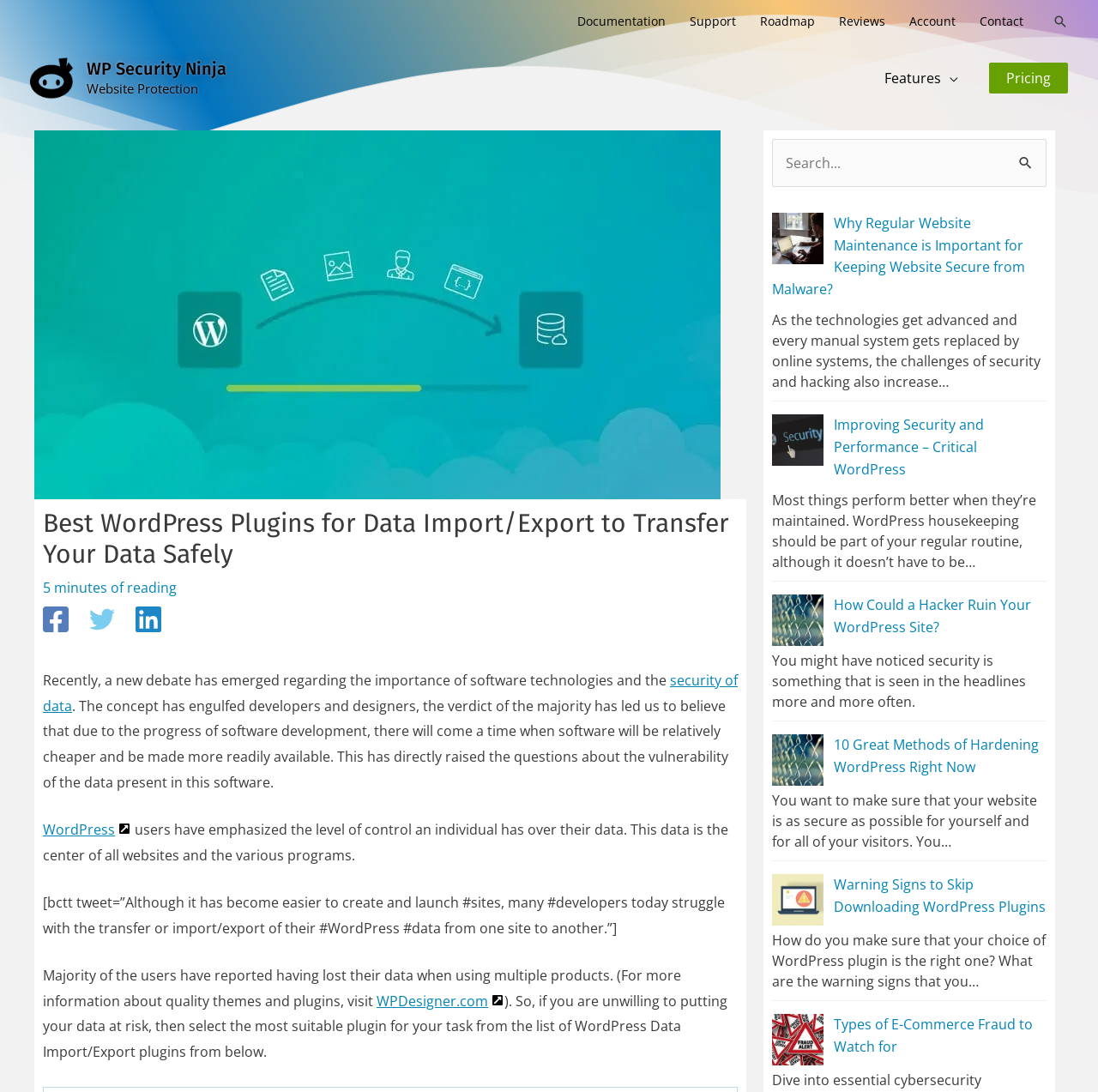Locate the UI element described as follows: "parent_node: Search for: name="s" placeholder="Search..."". Return the bounding box coordinates as four float numbers between 0 and 1 in the order [left, top, right, bottom].

[0.703, 0.127, 0.953, 0.171]